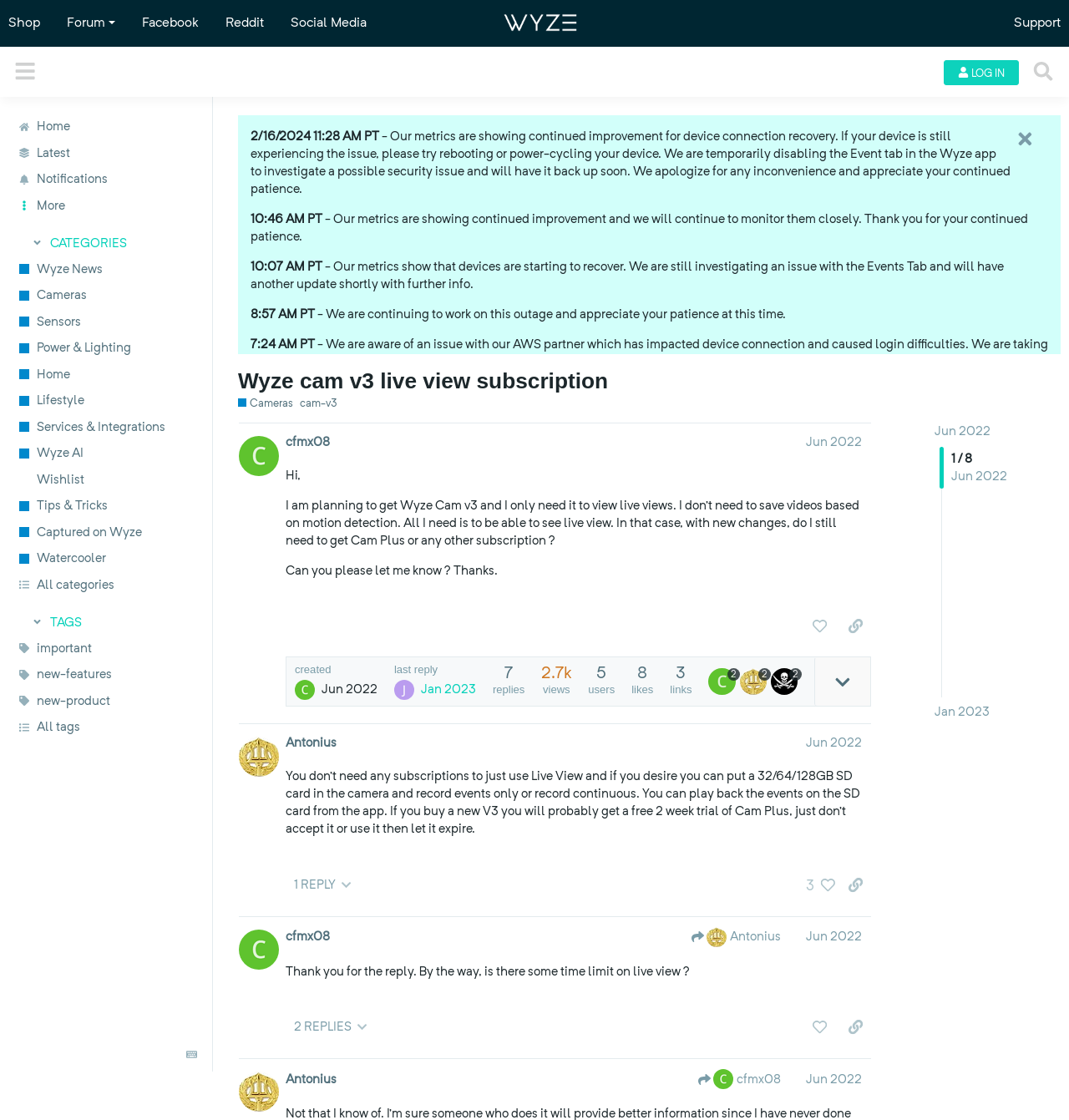What categories are available in the forum?
Answer with a single word or short phrase according to what you see in the image.

Multiple categories